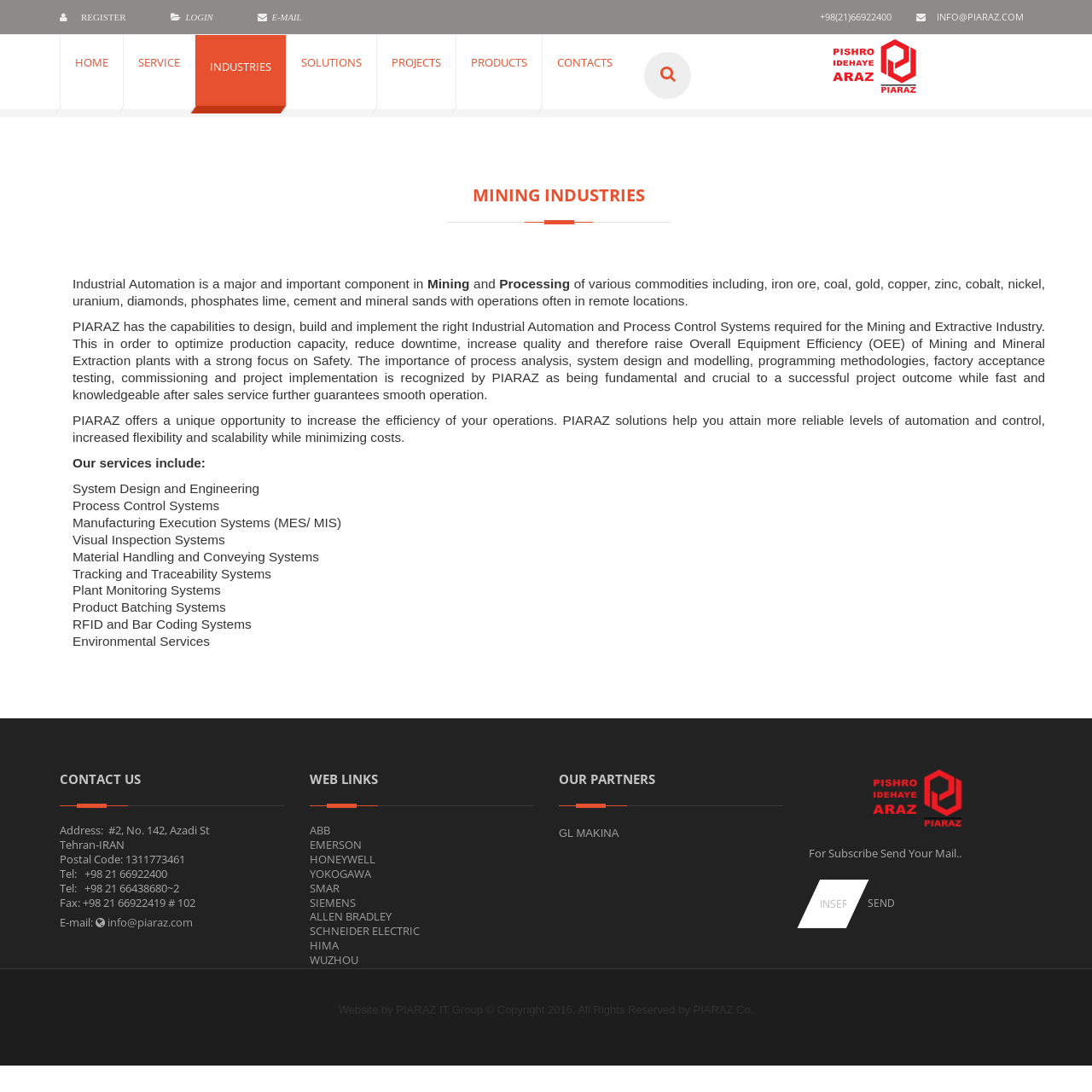What is the phone number of PIARAZ?
Examine the screenshot and reply with a single word or phrase.

+98 21 66922400